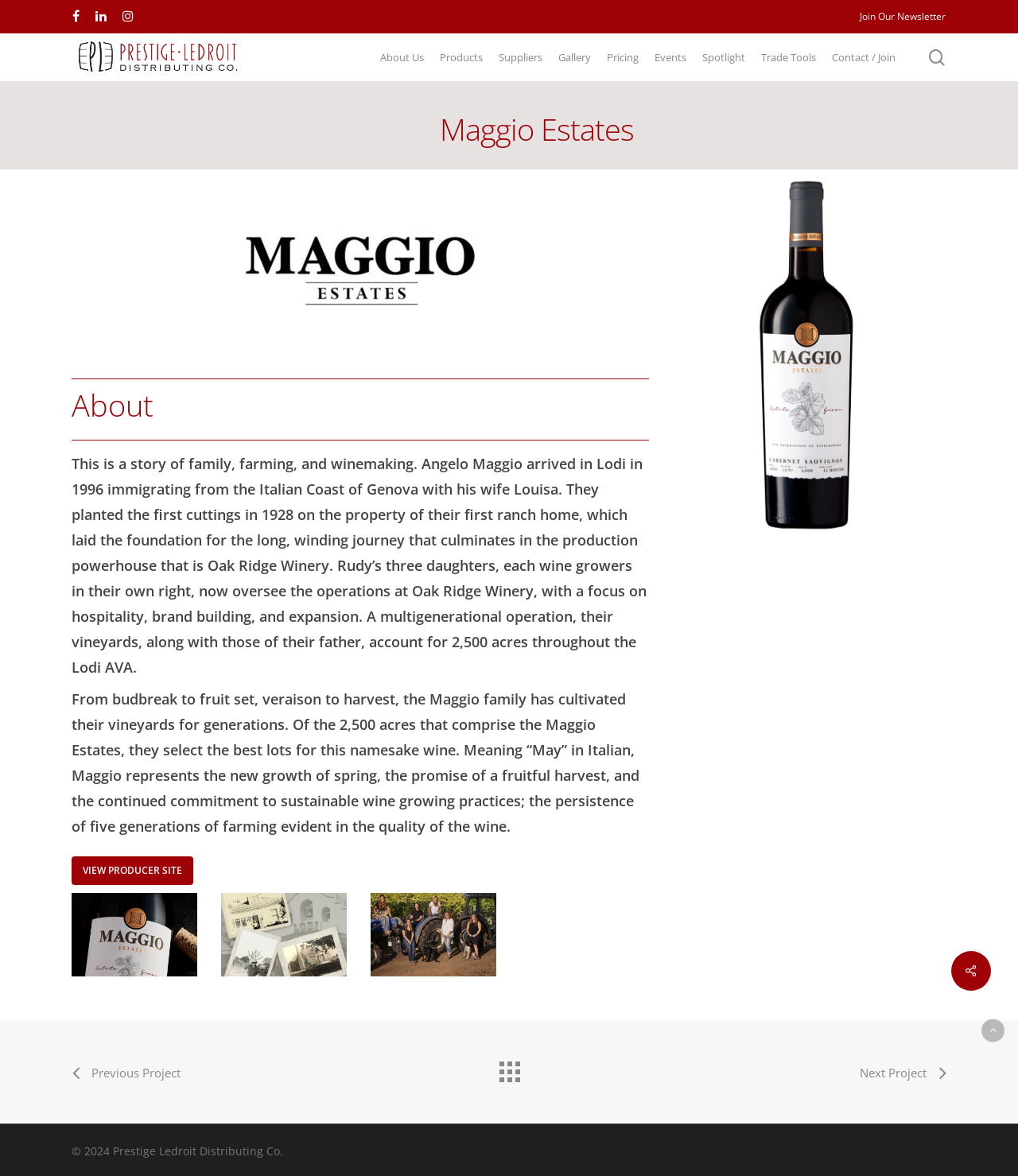What is the name of the winery mentioned?
Provide a short answer using one word or a brief phrase based on the image.

Oak Ridge Winery